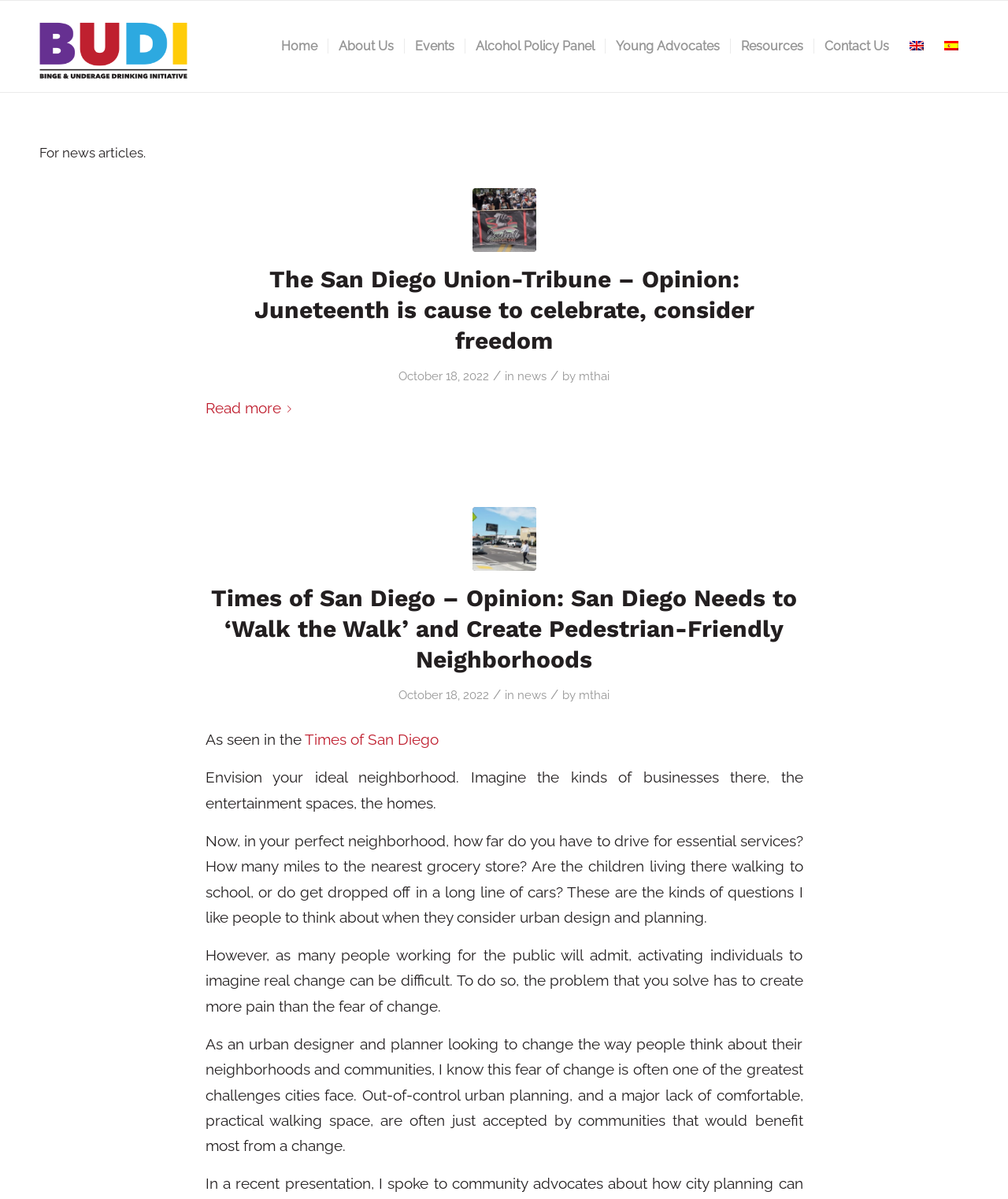Provide a single word or phrase to answer the given question: 
How many menu items are there?

7